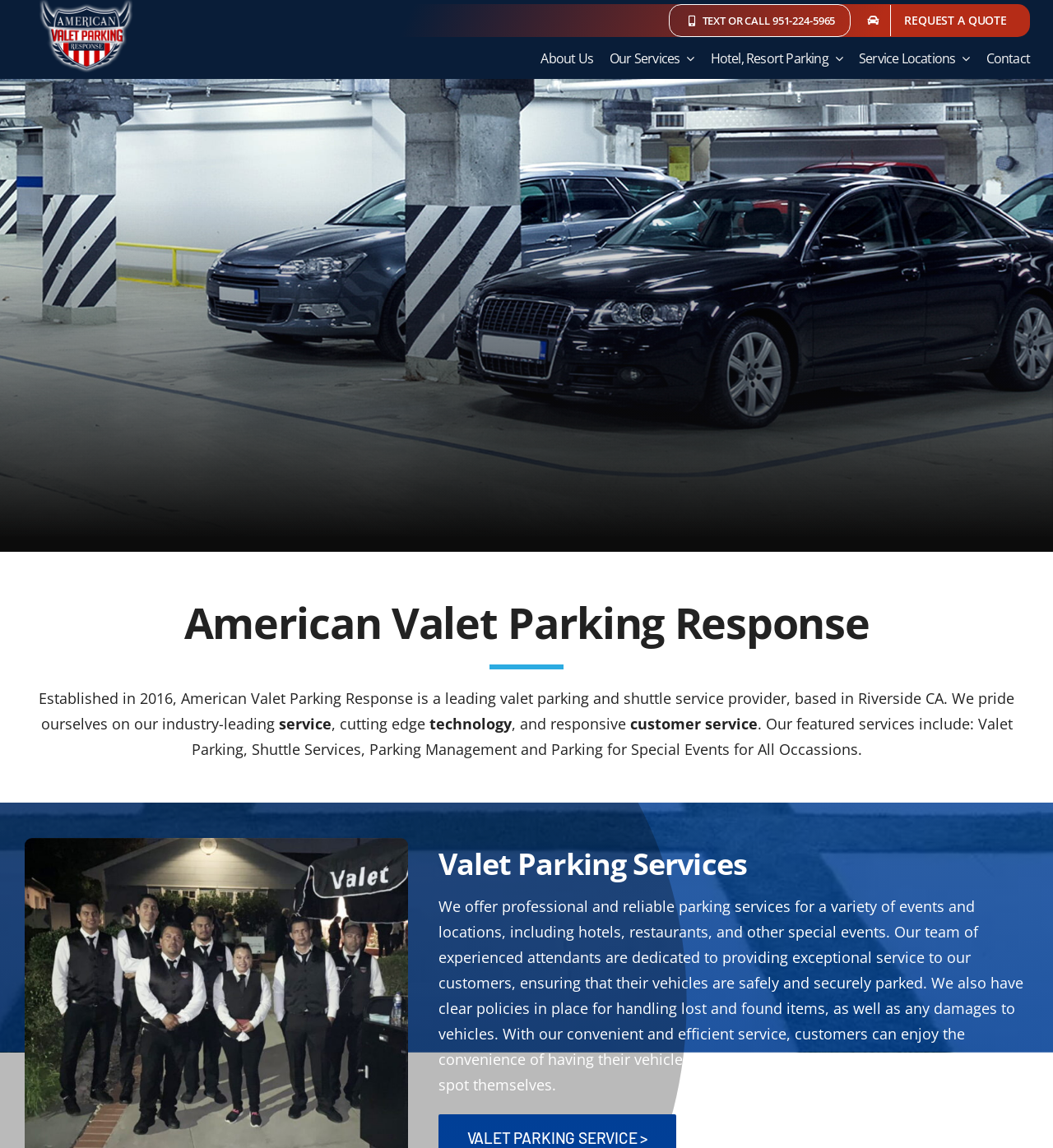Specify the bounding box coordinates of the element's area that should be clicked to execute the given instruction: "Request a quote". The coordinates should be four float numbers between 0 and 1, i.e., [left, top, right, bottom].

[0.812, 0.005, 0.969, 0.032]